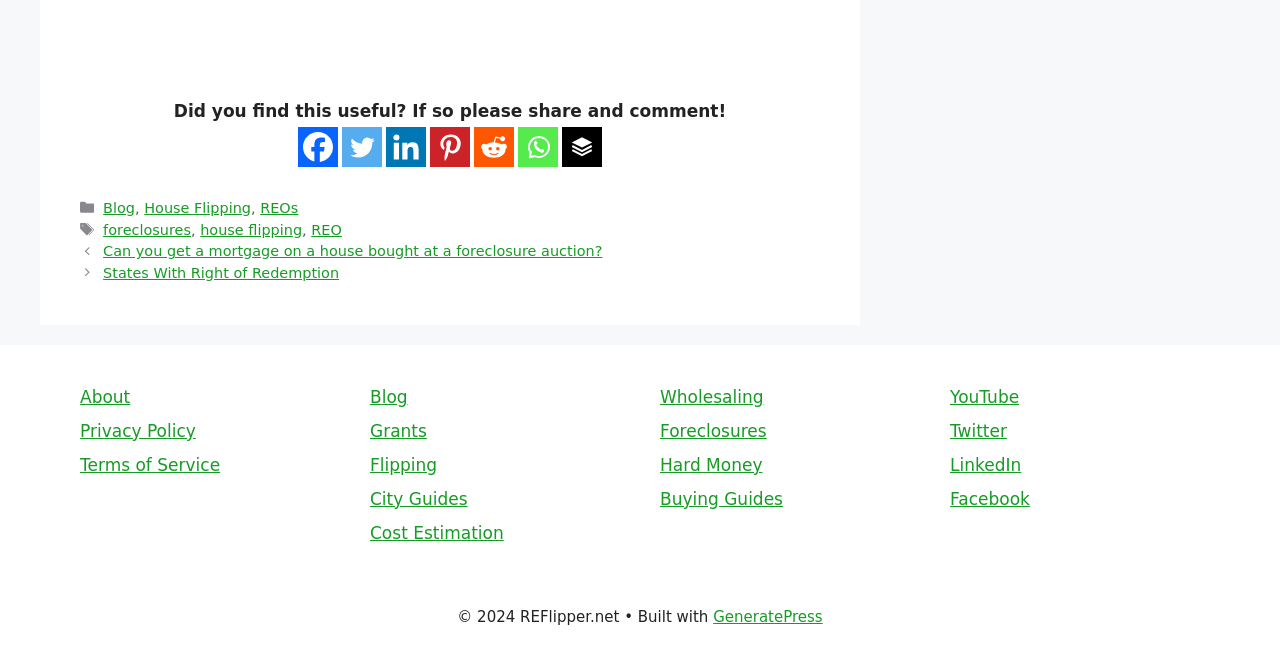Kindly provide the bounding box coordinates of the section you need to click on to fulfill the given instruction: "Share on Facebook".

[0.233, 0.196, 0.264, 0.258]